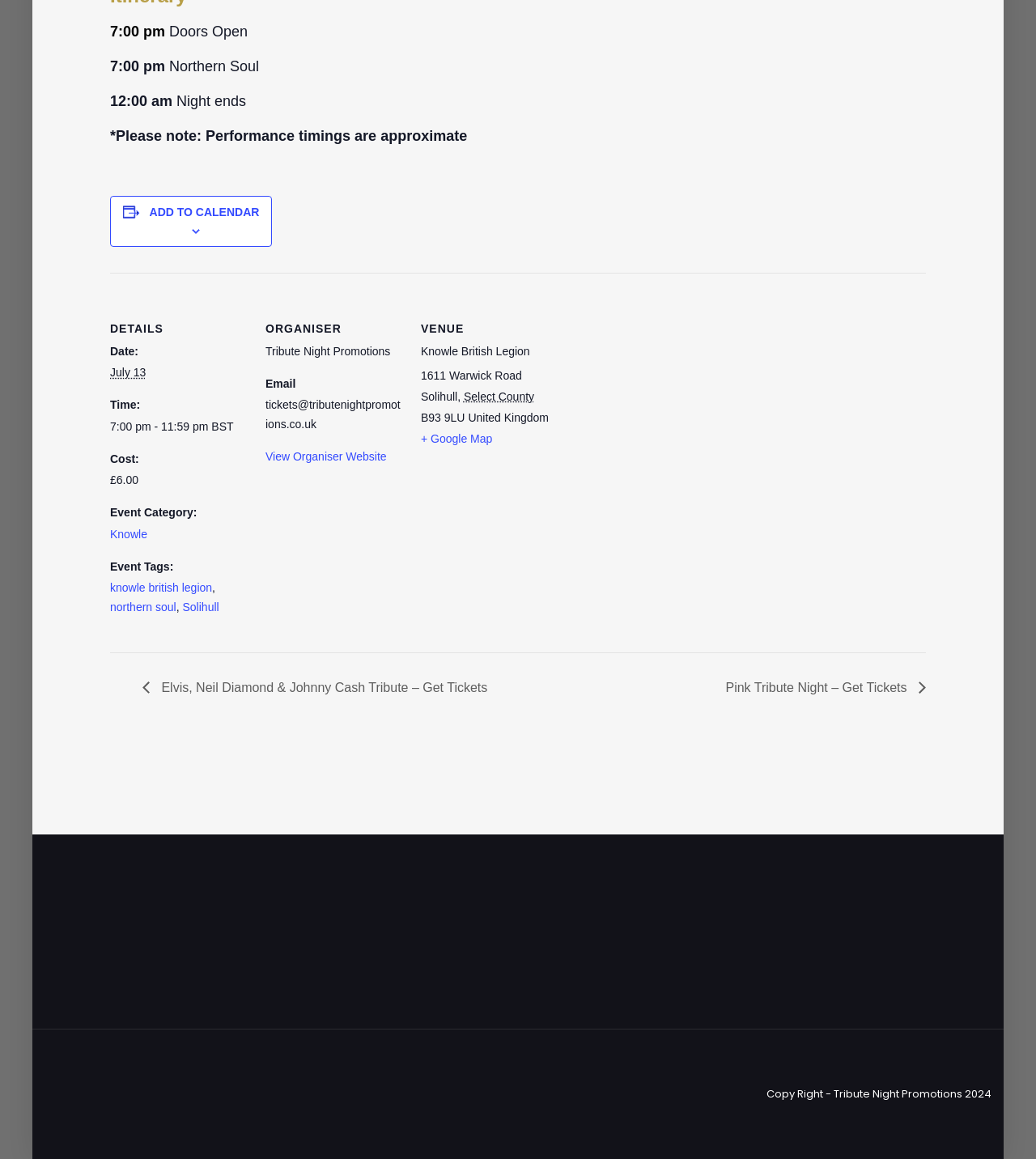Please locate the bounding box coordinates for the element that should be clicked to achieve the following instruction: "Get tickets for Elvis, Neil Diamond & Johnny Cash Tribute". Ensure the coordinates are given as four float numbers between 0 and 1, i.e., [left, top, right, bottom].

[0.138, 0.587, 0.479, 0.599]